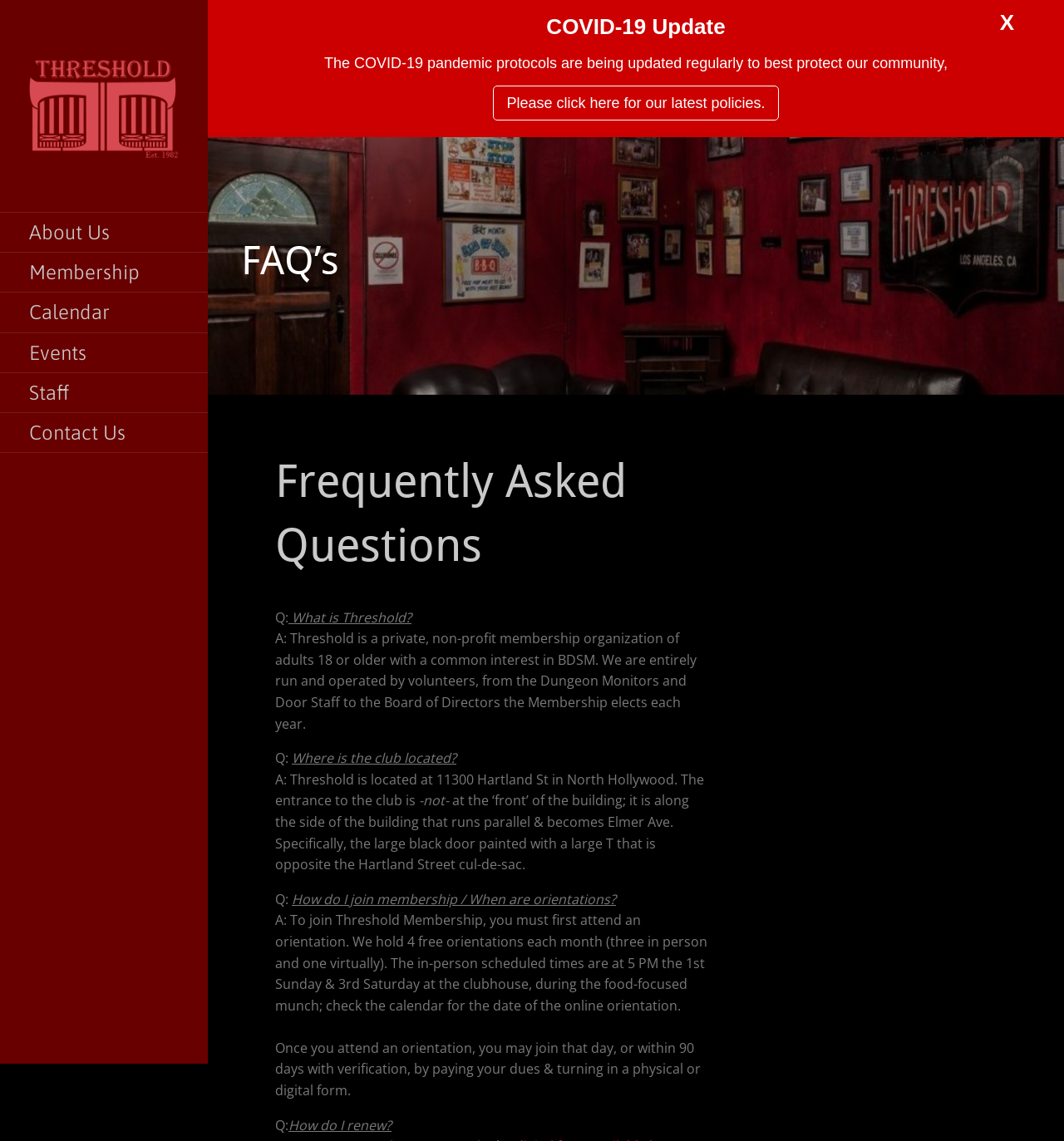Locate the bounding box coordinates of the area where you should click to accomplish the instruction: "Read the FAQ about What is Threshold".

[0.259, 0.533, 0.387, 0.549]